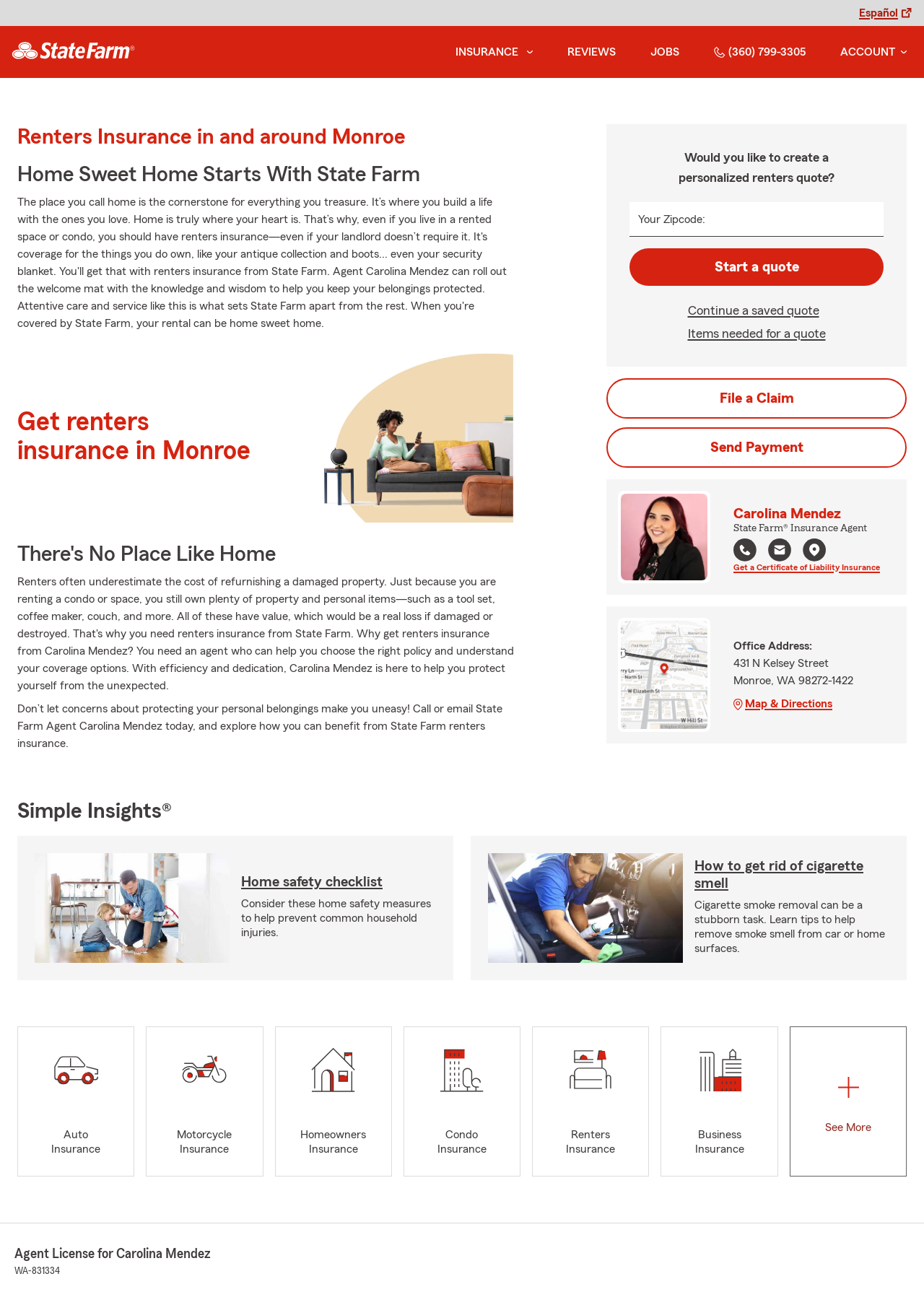Offer a detailed account of what is visible on the webpage.

This webpage is about State Farm Agent Carolina Mendez, providing renters insurance and more in Monroe, WA. At the top, there is a navigation menu with links to insurance, reviews, jobs, and account information. Below the navigation menu, there is a heading that reads "Renters Insurance in and around Monroe" followed by a subheading "Home Sweet Home Starts With State Farm". 

On the left side of the page, there is a section with a heading "There's No Place Like Home" and a paragraph of text describing the benefits of renters insurance. Below this section, there is a call-to-action to create a personalized renters quote, with a zipcode input field and a "Start a quote" button.

On the right side of the page, there is a profile section with a photo of Carolina Mendez, her name, and her title as a State Farm Insurance Agent. Below this section, there are links to call or email the agent, as well as a link to navigate to the agent's office location on Google Maps. 

Further down the page, there is a section with the office address and a link to get map directions. Below this section, there are two headings "Simple Insights" and "Home safety checklist" with links to related articles. 

At the bottom of the page, there are links to different types of insurance, including auto, motorcycle, homeowners, condo, renters, and business insurance. There is also a "See More" button to expand the list of insurance options. Finally, there is a section with the agent's license information.